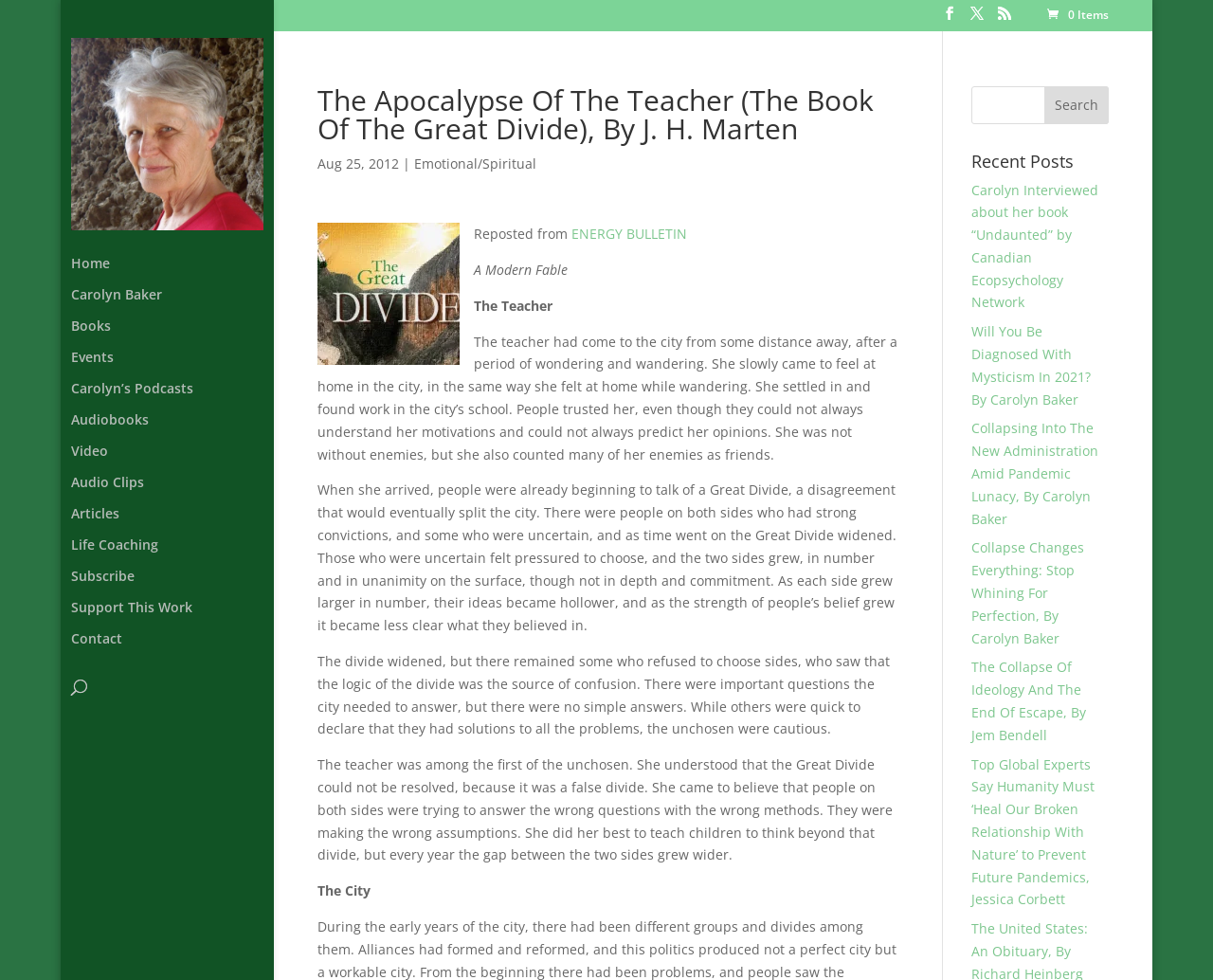Please locate the clickable area by providing the bounding box coordinates to follow this instruction: "Click on the 'Home' link".

None